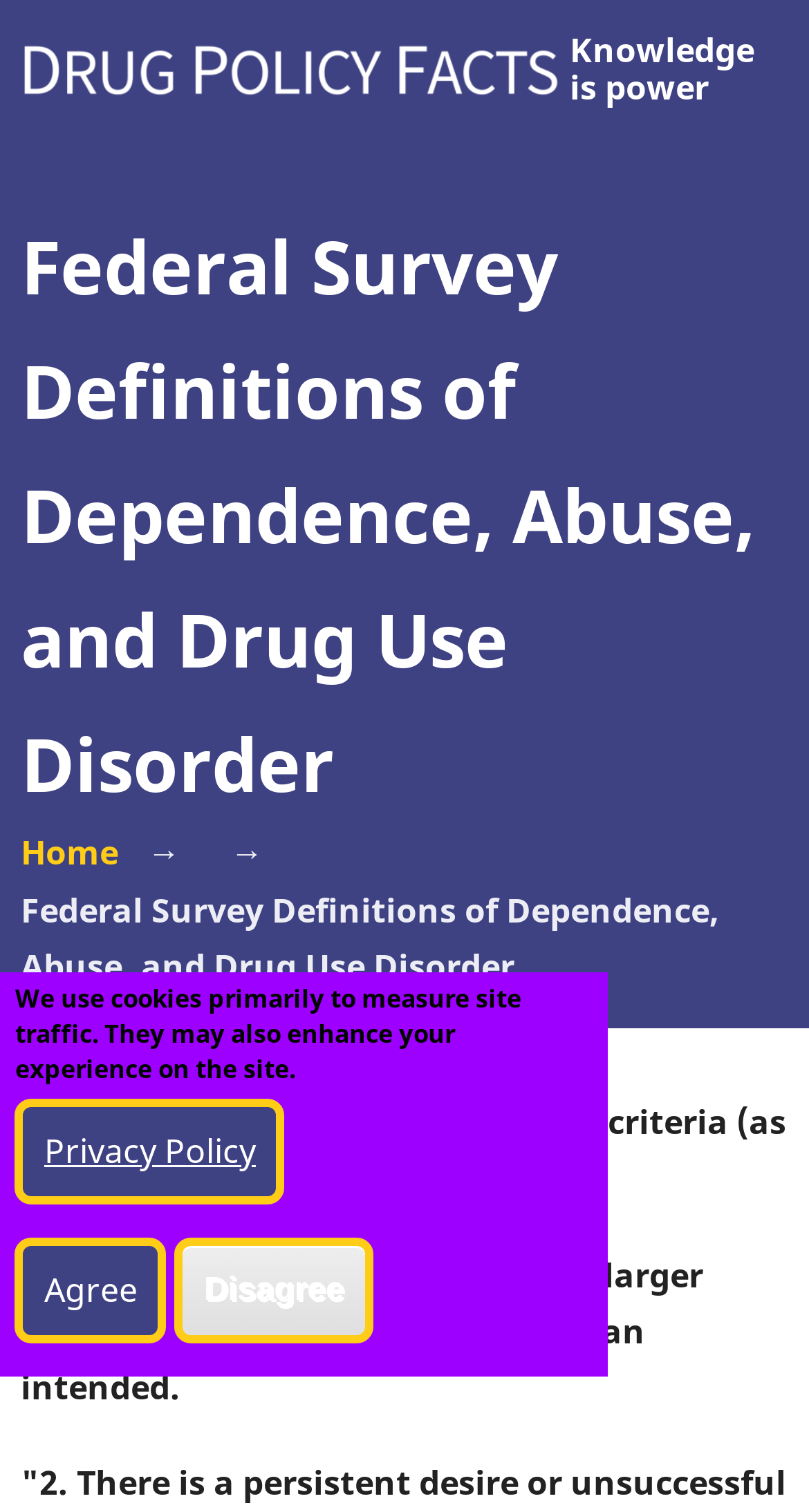What is the first criterion for SUD?
Based on the image, give a concise answer in the form of a single word or short phrase.

Taking substance in larger amounts